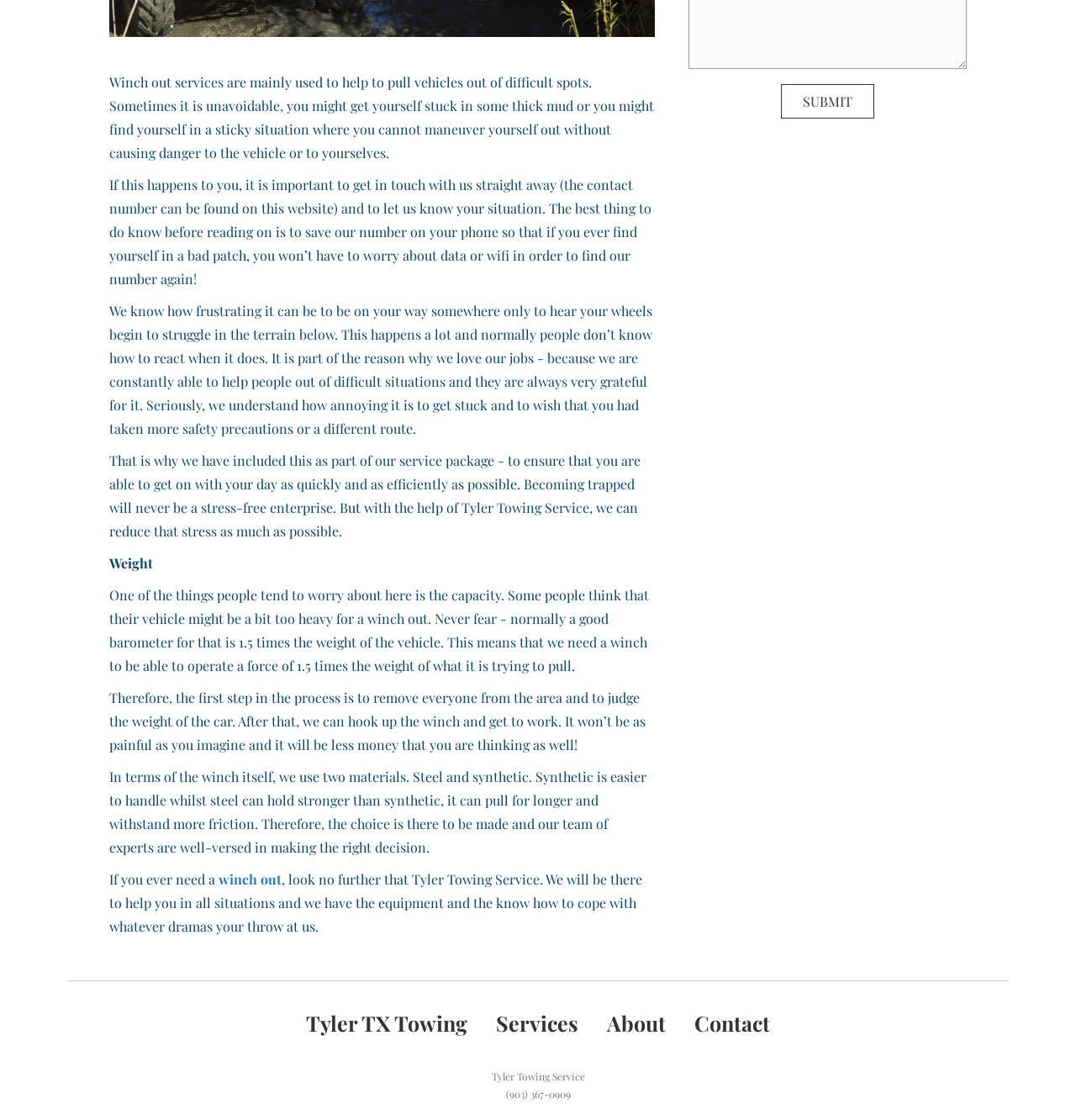Using the description: "Tyler TX Towing", determine the UI element's bounding box coordinates. Ensure the coordinates are in the format of four float numbers between 0 and 1, i.e., [left, top, right, bottom].

[0.284, 0.901, 0.434, 0.926]